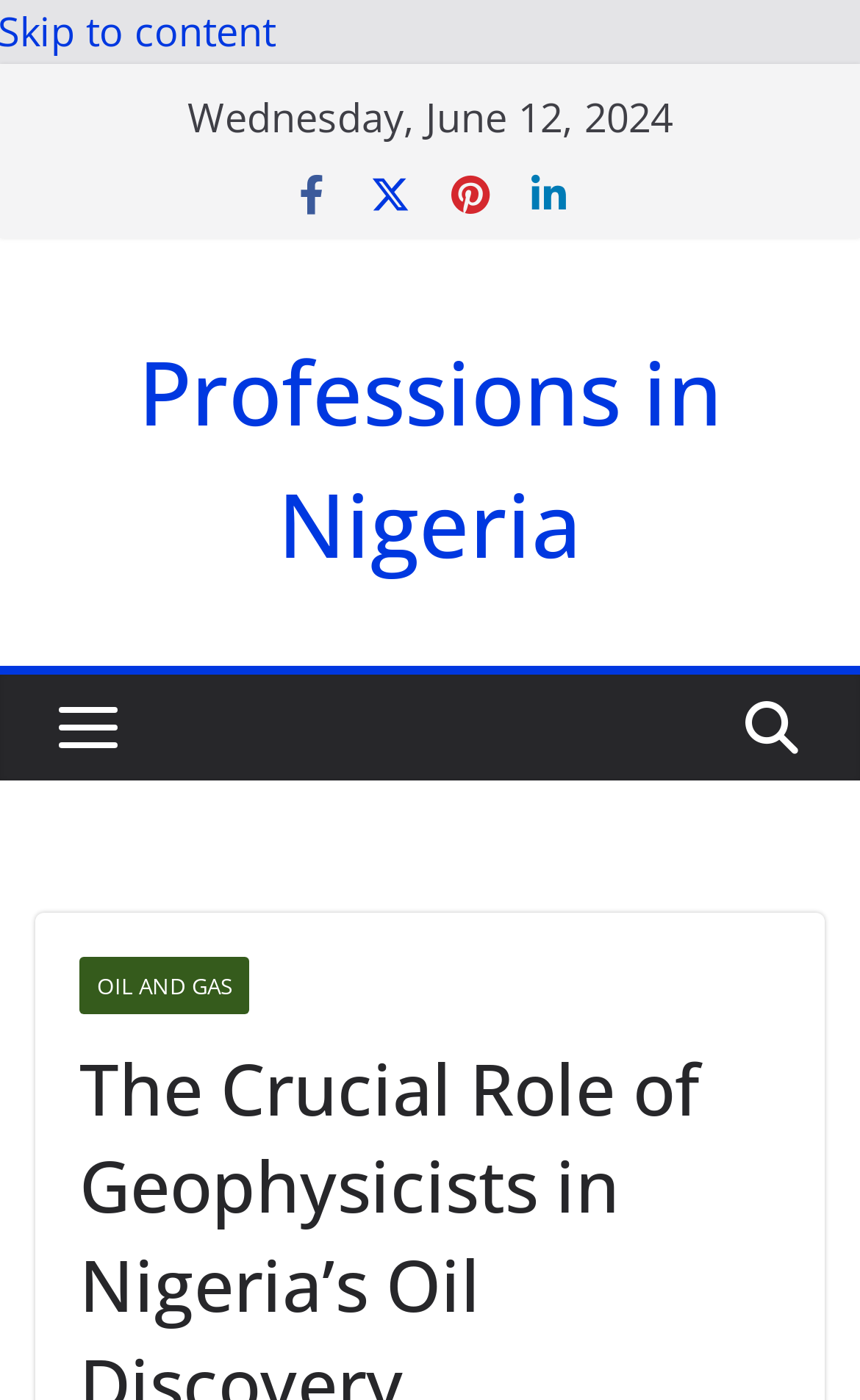Please find the bounding box for the following UI element description. Provide the coordinates in (top-left x, top-left y, bottom-right x, bottom-right y) format, with values between 0 and 1: aria-label="menu"

[0.041, 0.481, 0.164, 0.557]